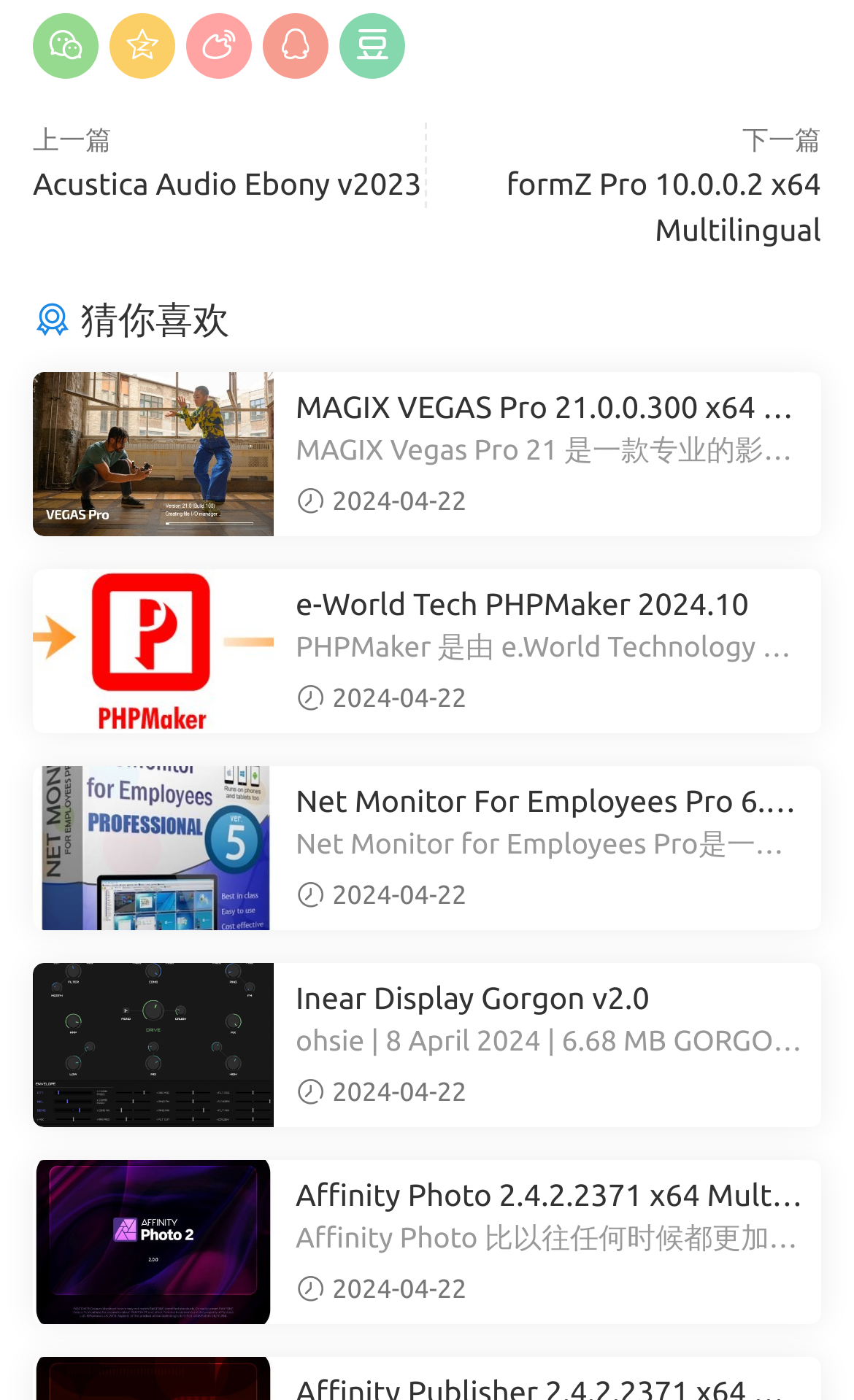What software is described as a professional video editing software?
Based on the image, provide your answer in one word or phrase.

MAGIX VEGAS Pro 21